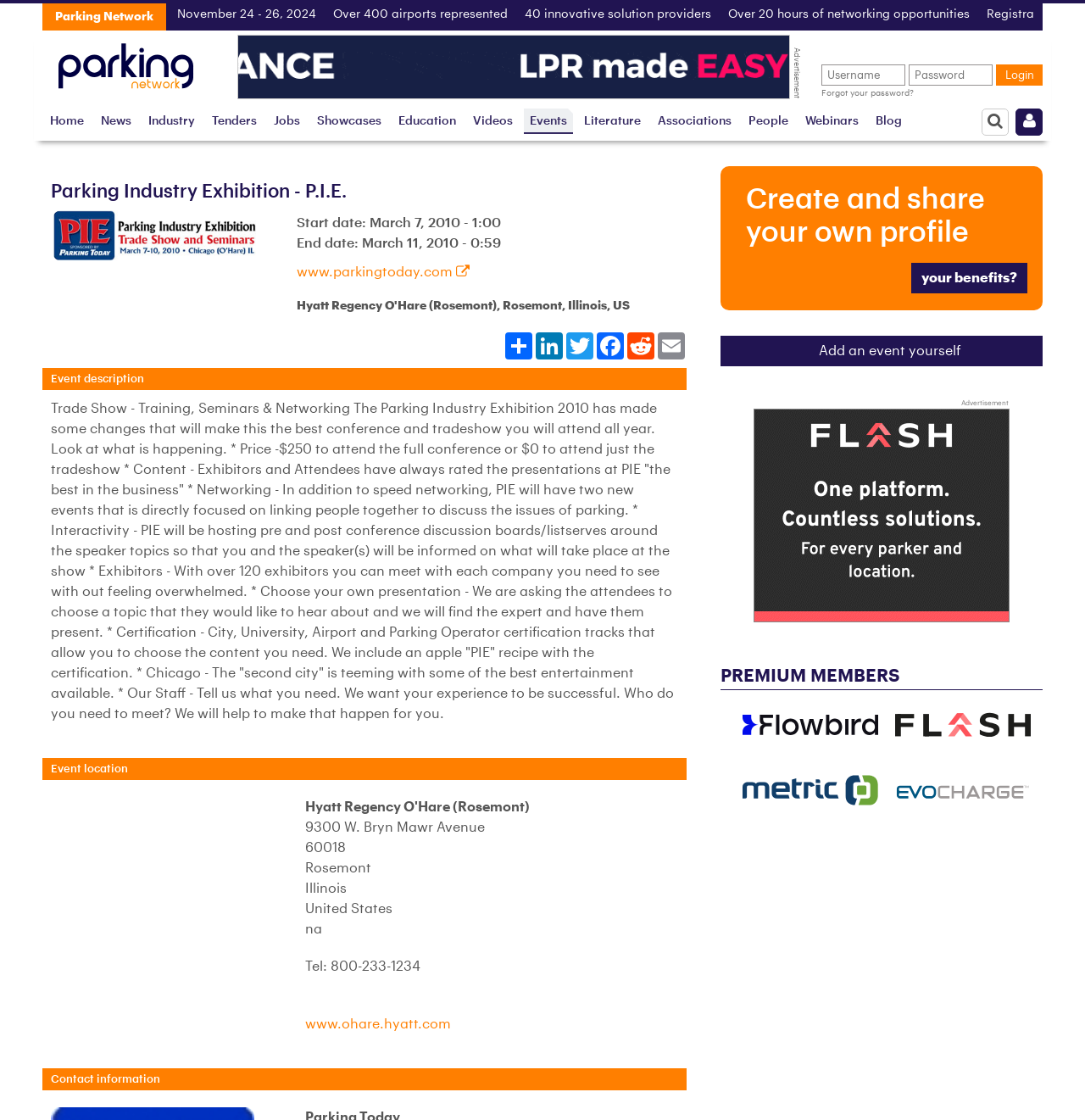Predict the bounding box of the UI element that fits this description: "parent_node: Forgot your password? value="Login"".

[0.918, 0.058, 0.961, 0.076]